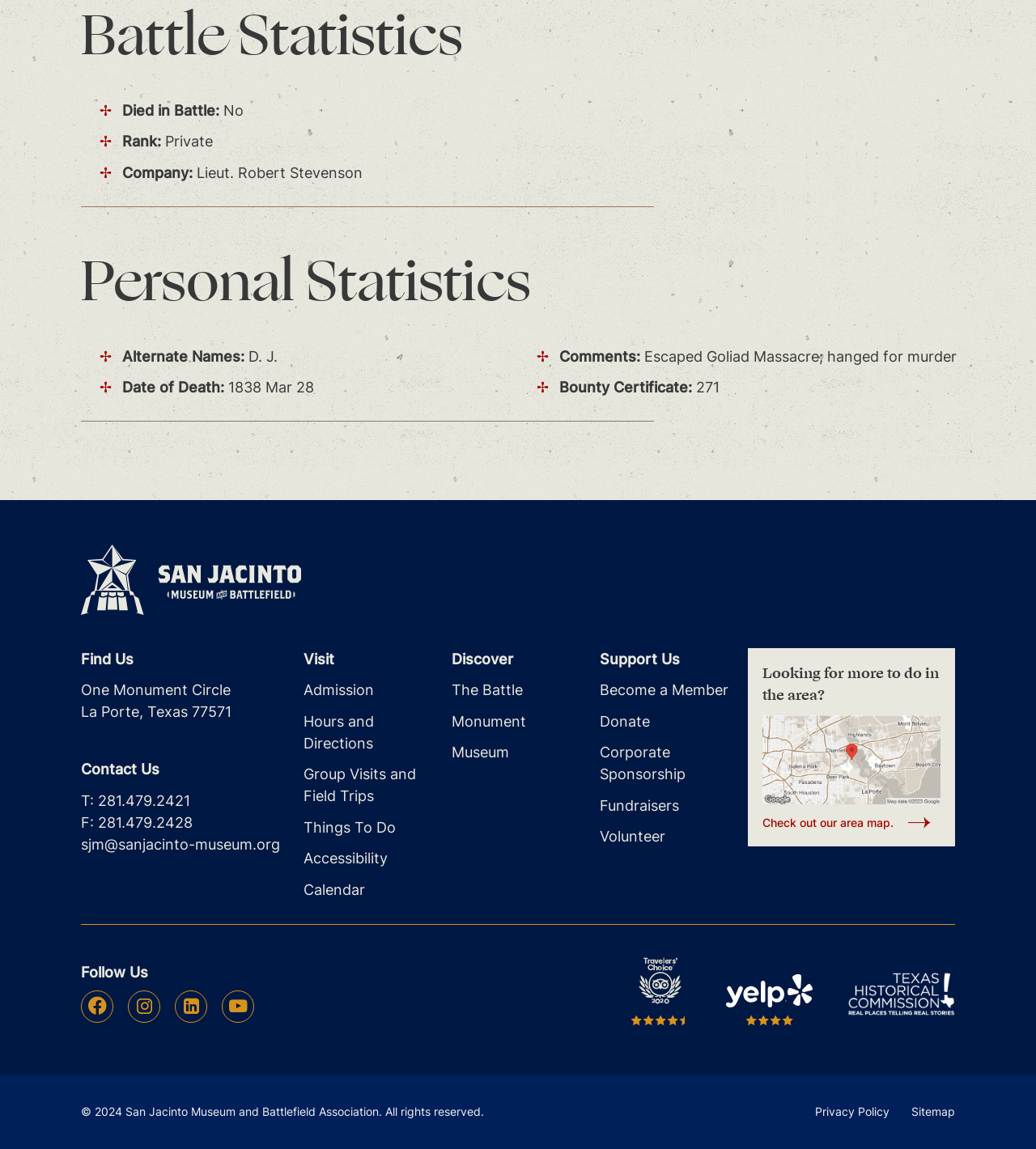Pinpoint the bounding box coordinates of the area that should be clicked to complete the following instruction: "Follow San Jacinto Museum on Facebook". The coordinates must be given as four float numbers between 0 and 1, i.e., [left, top, right, bottom].

[0.078, 0.862, 0.109, 0.89]